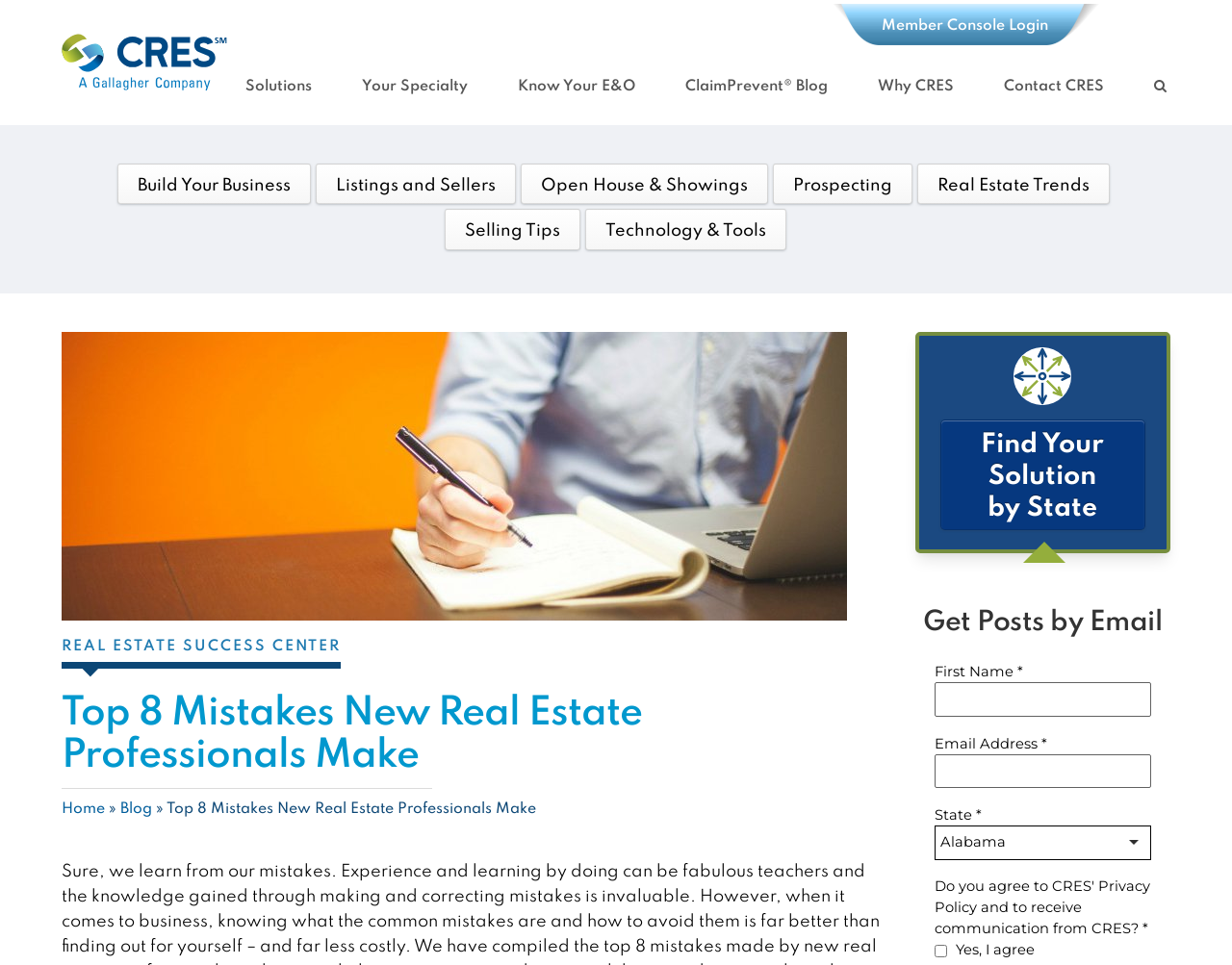How many main menu items are there?
From the details in the image, provide a complete and detailed answer to the question.

I count the number of links under the 'Main menu' navigation element, and there are 8 links: 'Solutions', 'Your Specialty', 'Know Your E&O', 'ClaimPrevent Blog', 'Why CRES', 'Contact CRES', 'Build Your Business', and 'Search'.